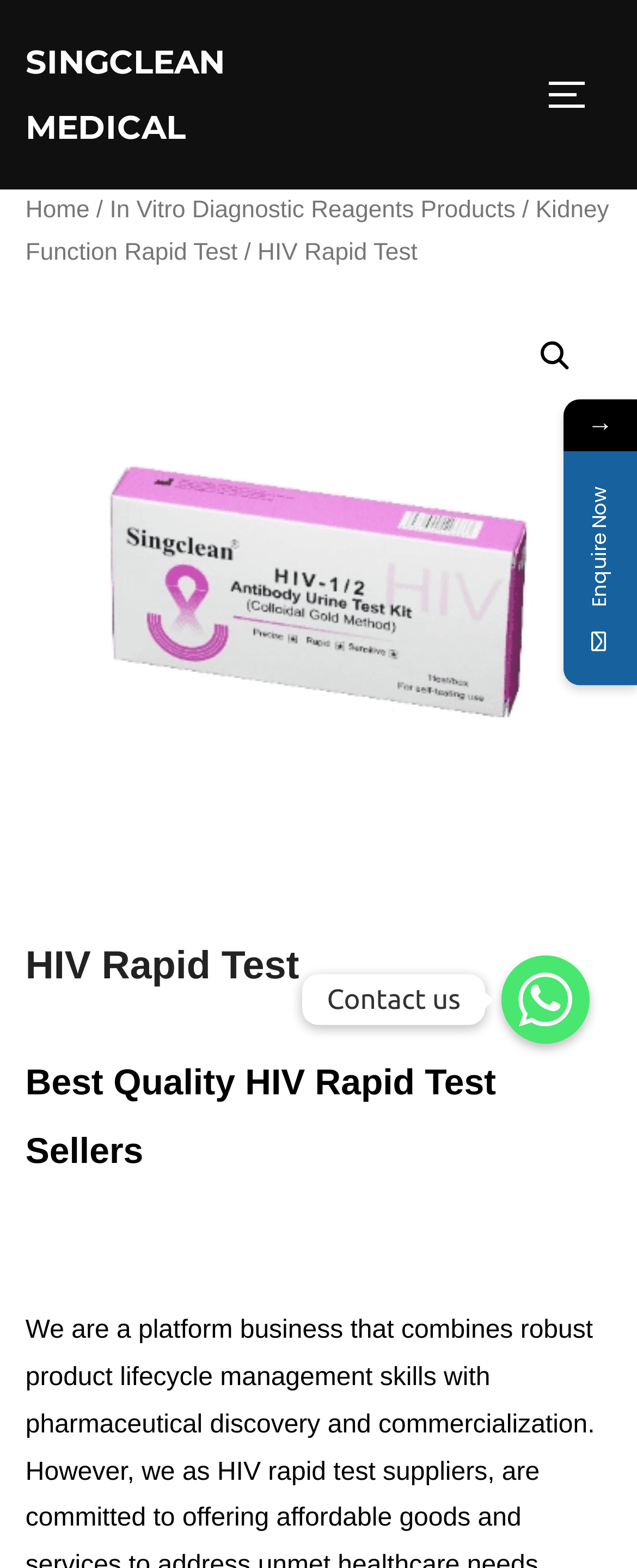What is the purpose of the button at the top right?
Based on the content of the image, thoroughly explain and answer the question.

The button at the top right corner of the webpage has the text 'TOGGLE SIDEBAR & NAVIGATION', which implies that its purpose is to toggle the sidebar and navigation menu.